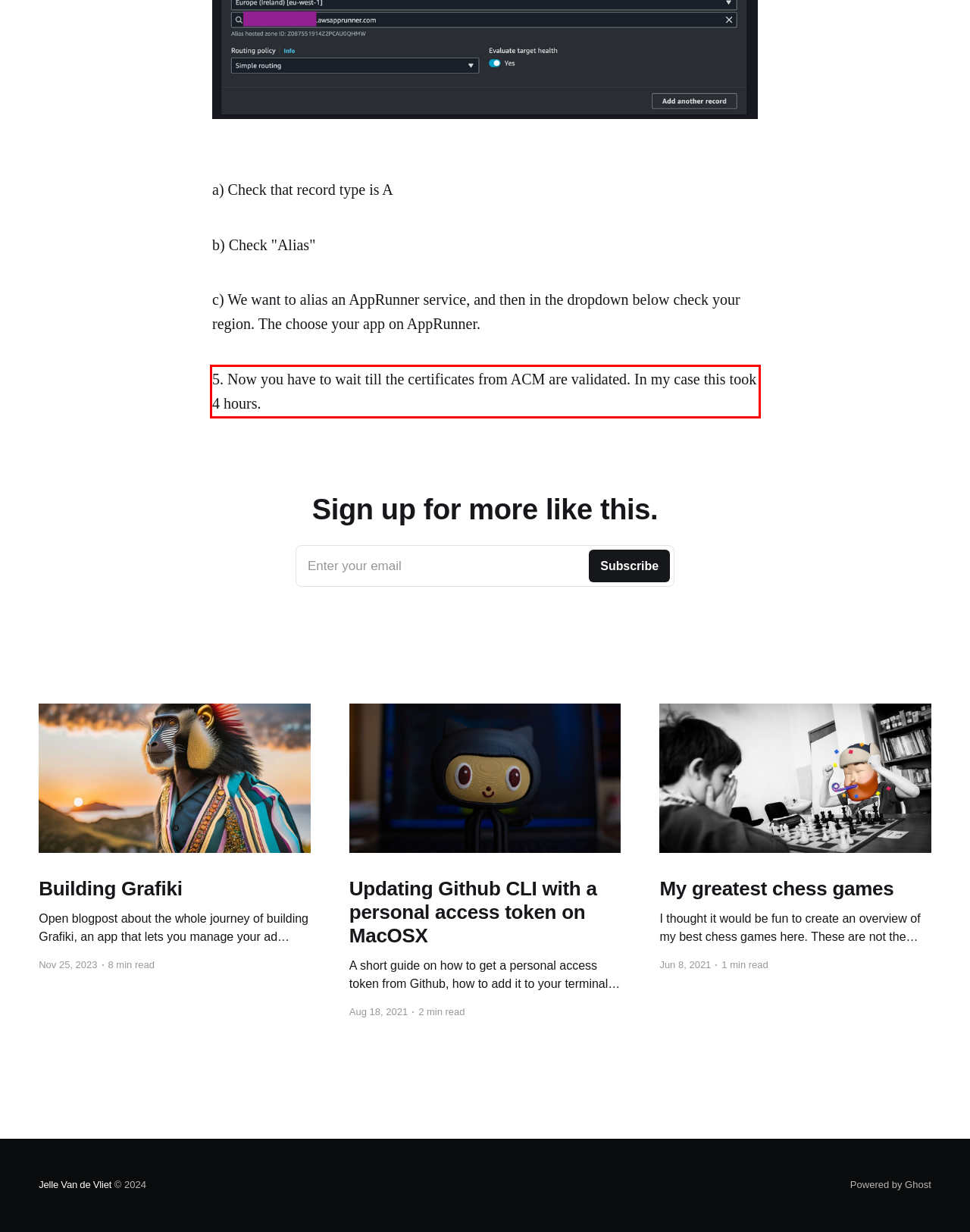View the screenshot of the webpage and identify the UI element surrounded by a red bounding box. Extract the text contained within this red bounding box.

5. Now you have to wait till the certificates from ACM are validated. In my case this took 4 hours.